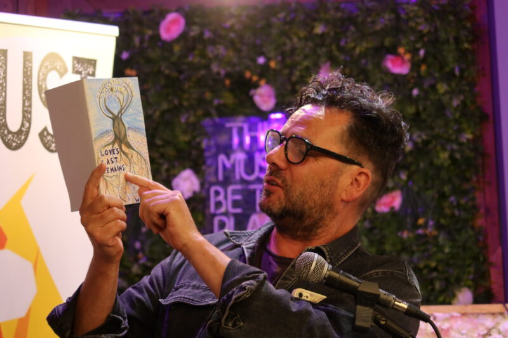What type of flowers are in the background?
Respond to the question with a single word or phrase according to the image.

Pink roses